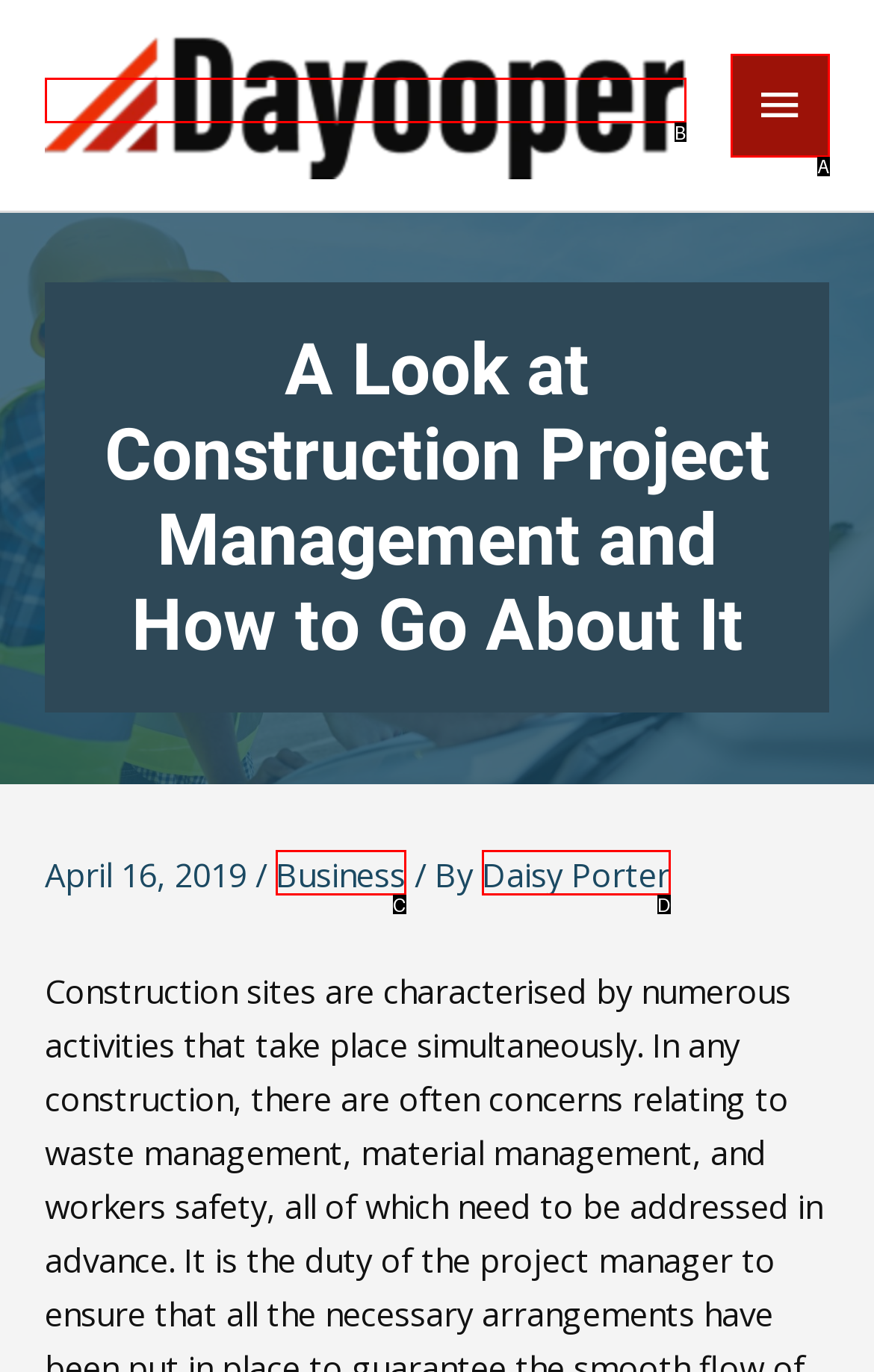Select the letter that corresponds to the UI element described as: Viet Nam
Answer by providing the letter from the given choices.

None